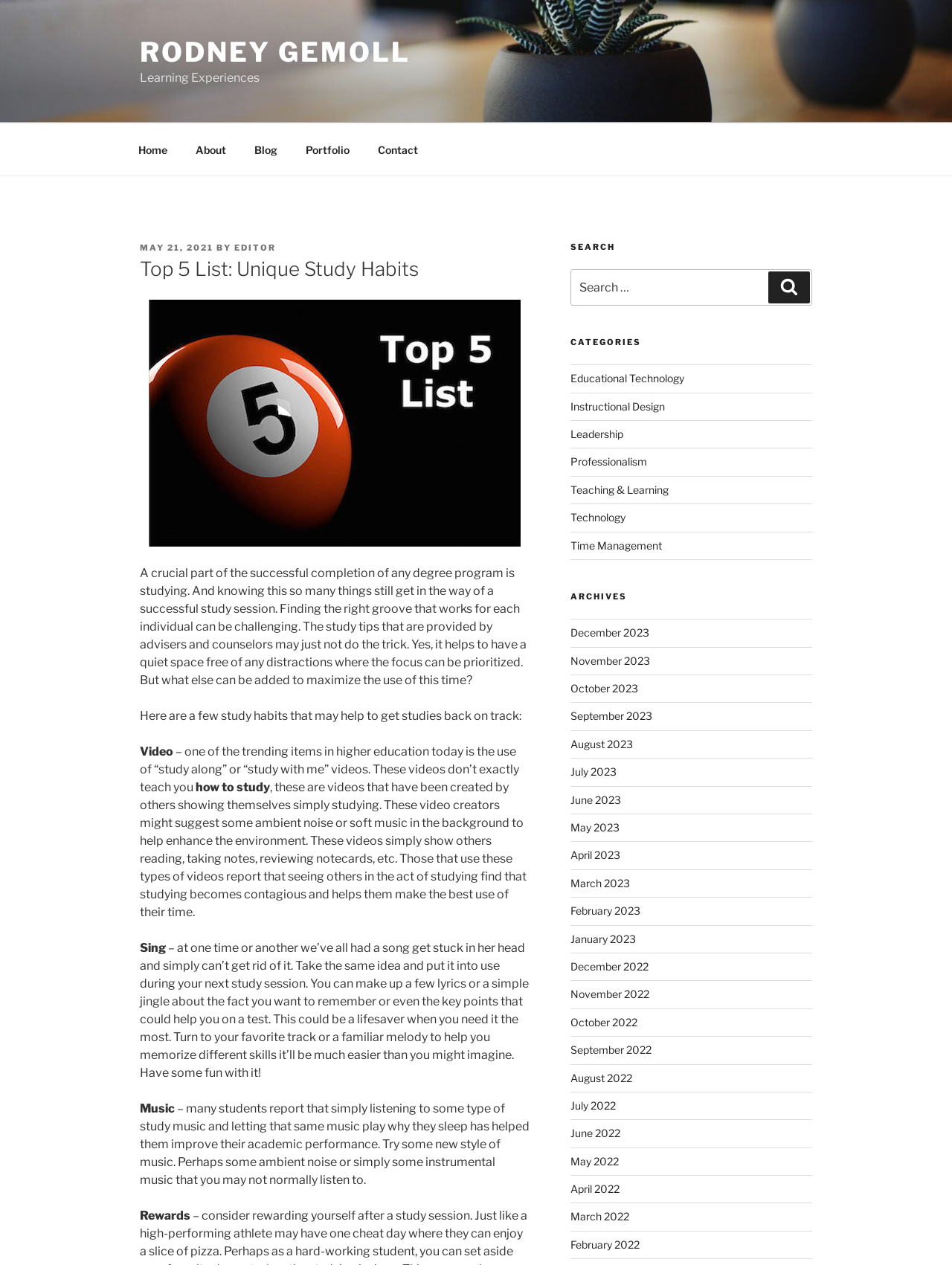How many archives are listed?
Please provide a comprehensive answer based on the information in the image.

The archives are listed on the right side of the webpage, and they are listed by month and year. There are 24 archives in total, ranging from December 2023 to February 2022.